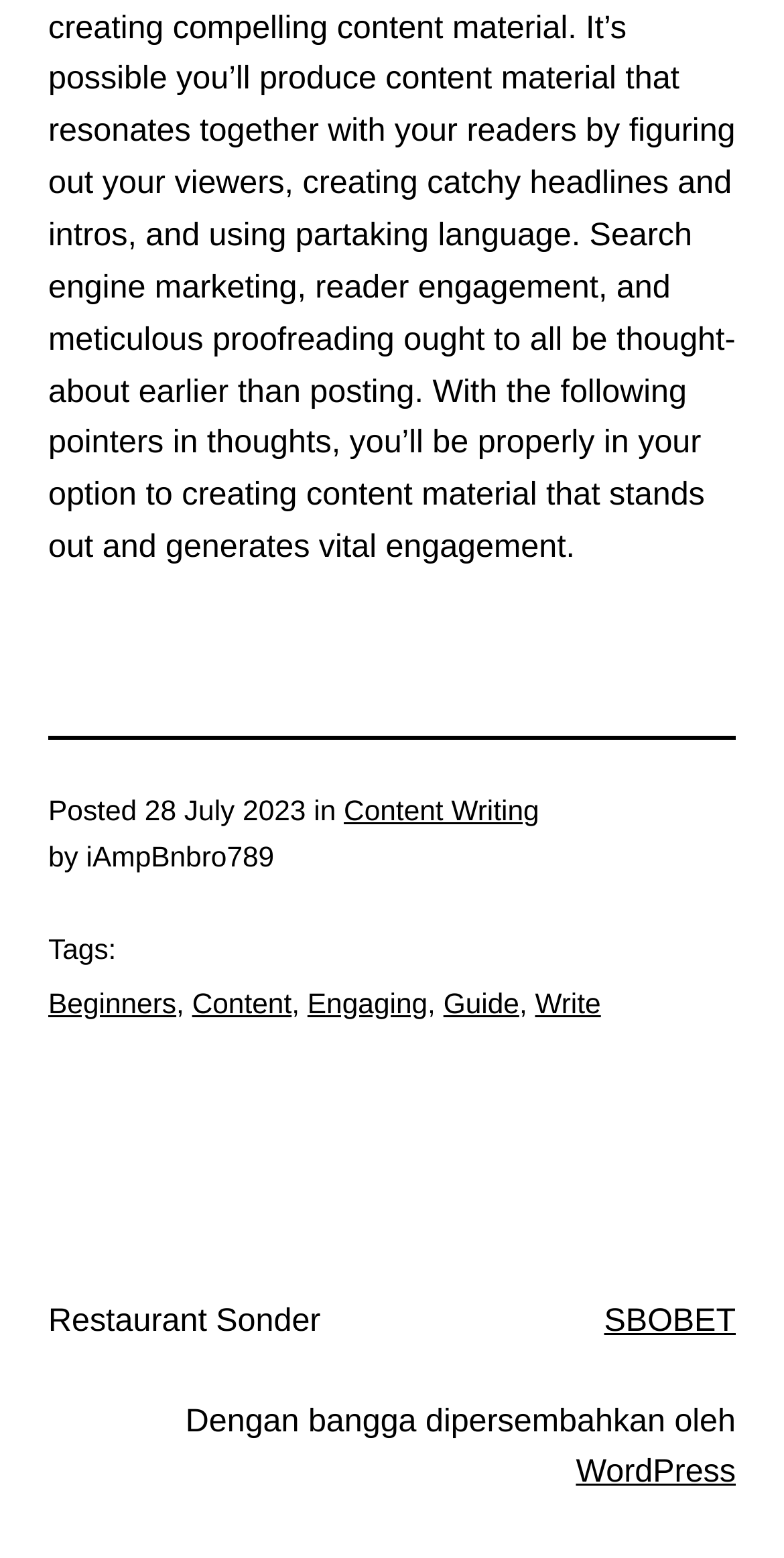Locate the bounding box coordinates of the area where you should click to accomplish the instruction: "Check the 'SBOBET' link".

[0.771, 0.836, 0.938, 0.859]